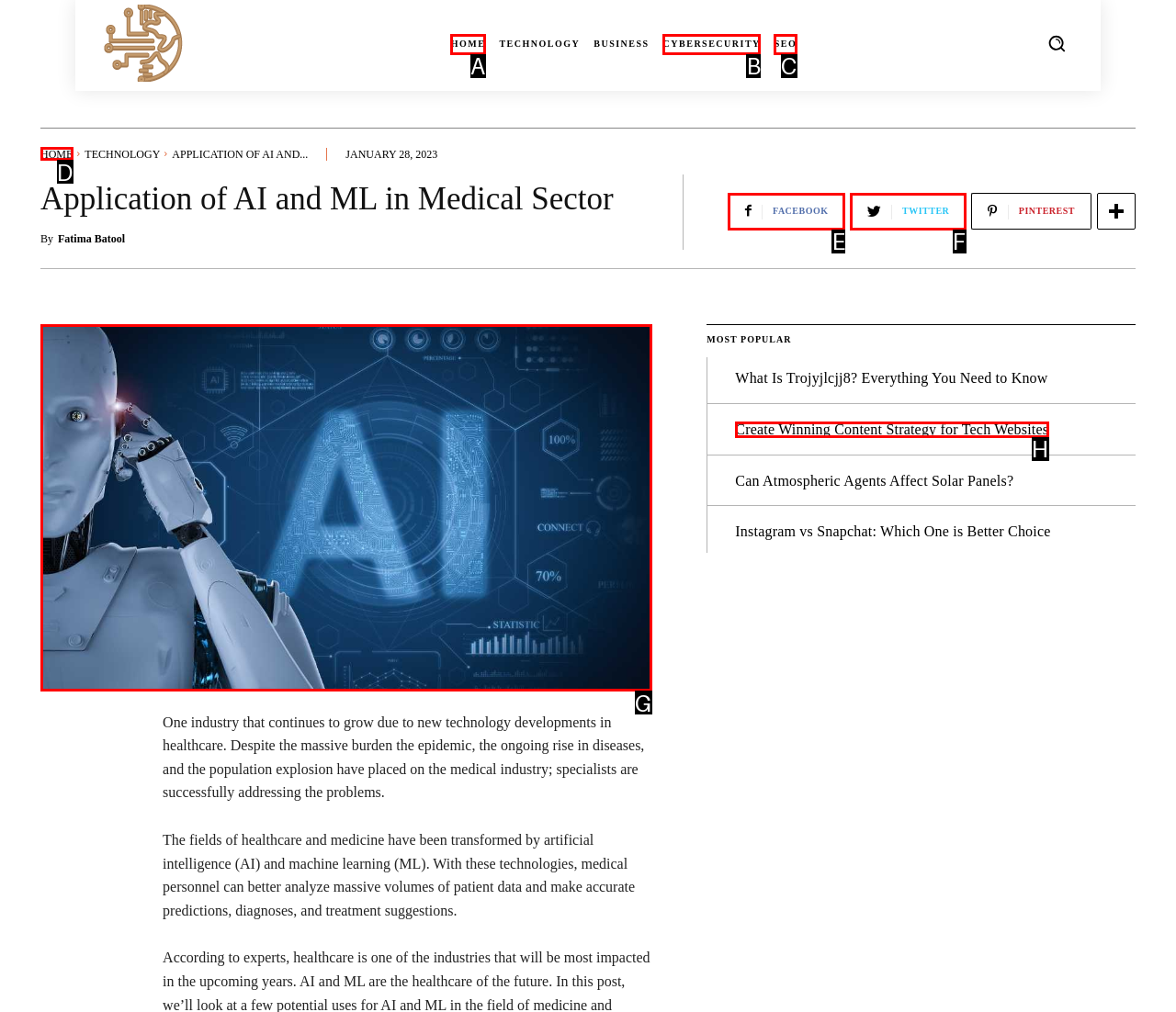Match the description: Twitter to one of the options shown. Reply with the letter of the best match.

F